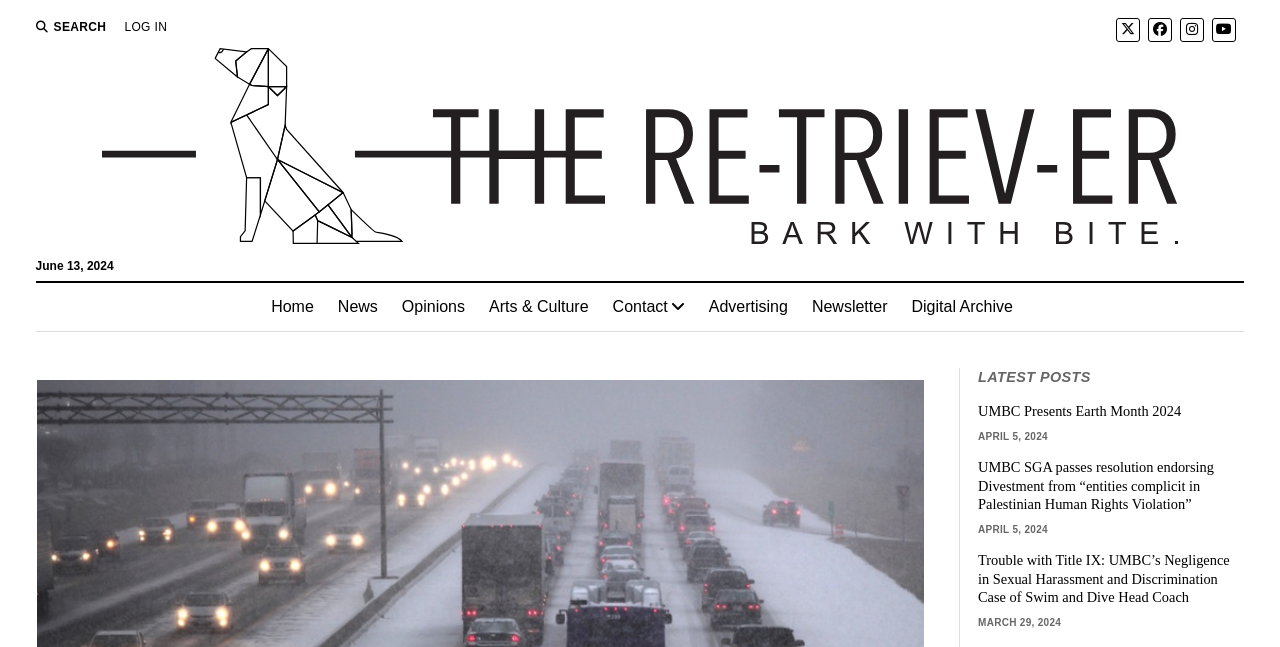Pinpoint the bounding box coordinates of the area that should be clicked to complete the following instruction: "Go to Home page". The coordinates must be given as four float numbers between 0 and 1, i.e., [left, top, right, bottom].

None